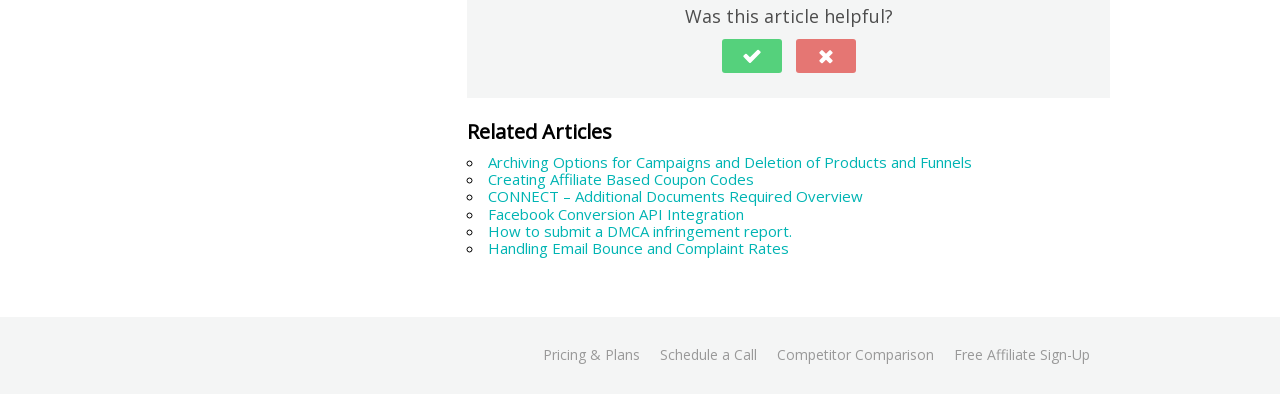Can you determine the bounding box coordinates of the area that needs to be clicked to fulfill the following instruction: "View related article about archiving options"?

[0.381, 0.386, 0.759, 0.437]